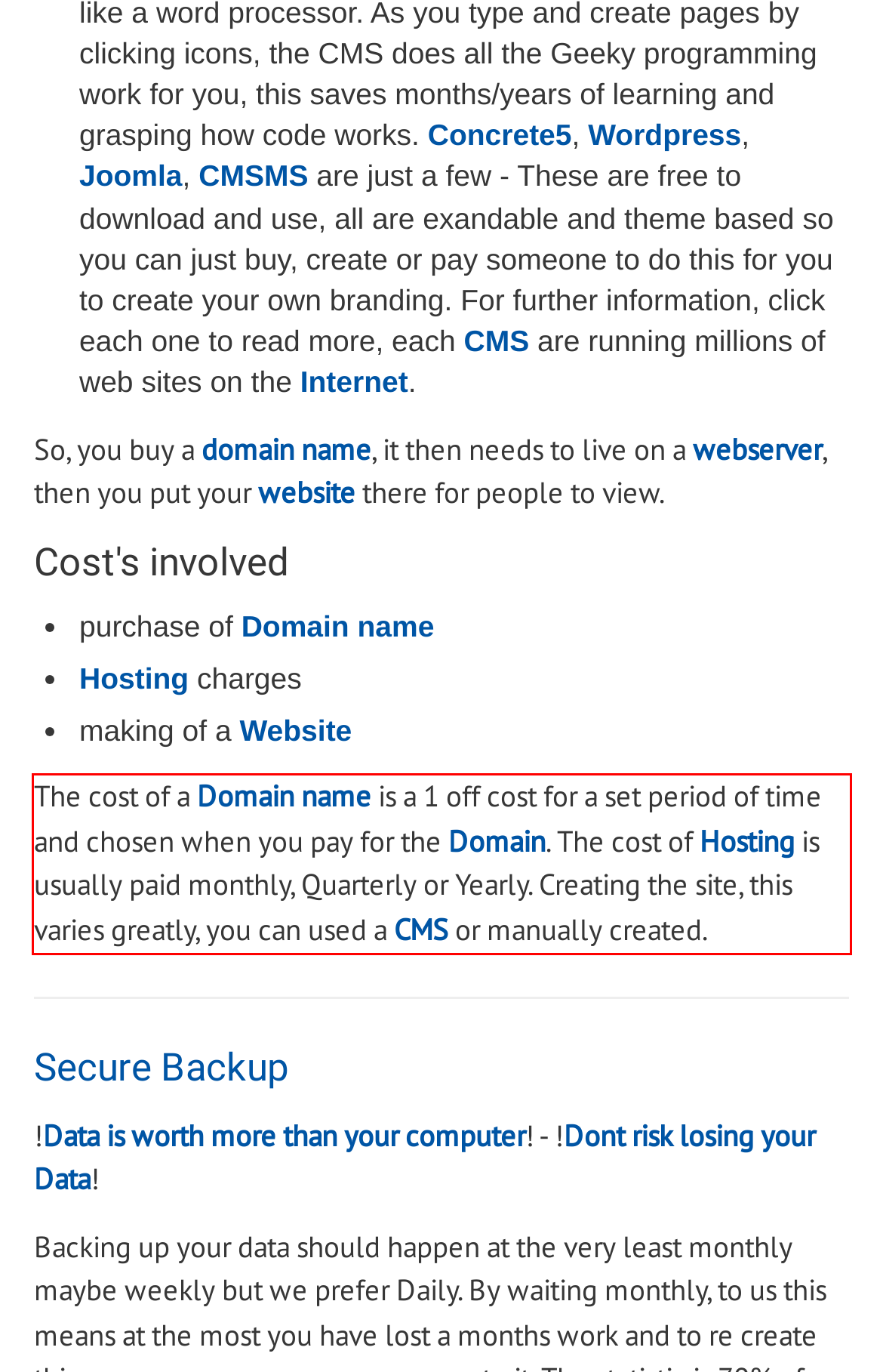Your task is to recognize and extract the text content from the UI element enclosed in the red bounding box on the webpage screenshot.

The cost of a Domain name is a 1 off cost for a set period of time and chosen when you pay for the Domain. The cost of Hosting is usually paid monthly, Quarterly or Yearly. Creating the site, this varies greatly, you can used a CMS or manually created.